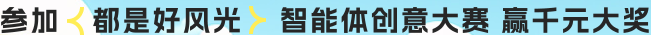Create an extensive caption that includes all significant details of the image.

The image features a vibrant promotional banner encouraging participation in an event called the "Intelligent Creation Contest," where various inventive ideas are showcased. The text is dynamic and engaging, featuring phrases such as "Participate! All good vibes" and emphasizes the exciting opportunity to win a large cash prize of "thousands of yuan." The design of the banner incorporates bright colors, drawing attention to the contest and inviting creativity amongst participants. This encourages individuals to contribute their innovative ideas and join in the fun, showcasing the spirit of collaboration and competition in the realm of artificial intelligence and creativity.